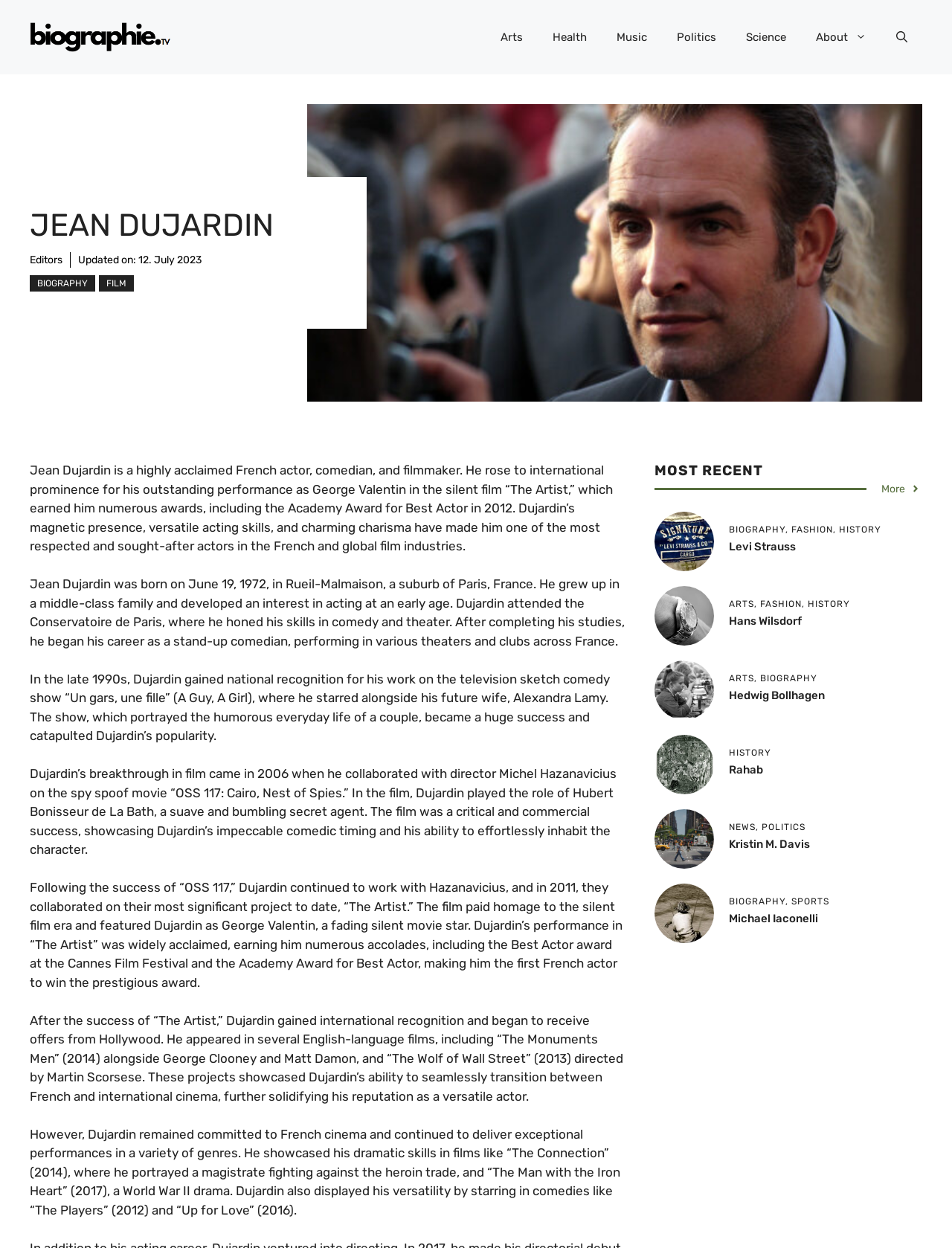Specify the bounding box coordinates of the element's area that should be clicked to execute the given instruction: "Enter your name in the 'Name' field". The coordinates should be four float numbers between 0 and 1, i.e., [left, top, right, bottom].

None